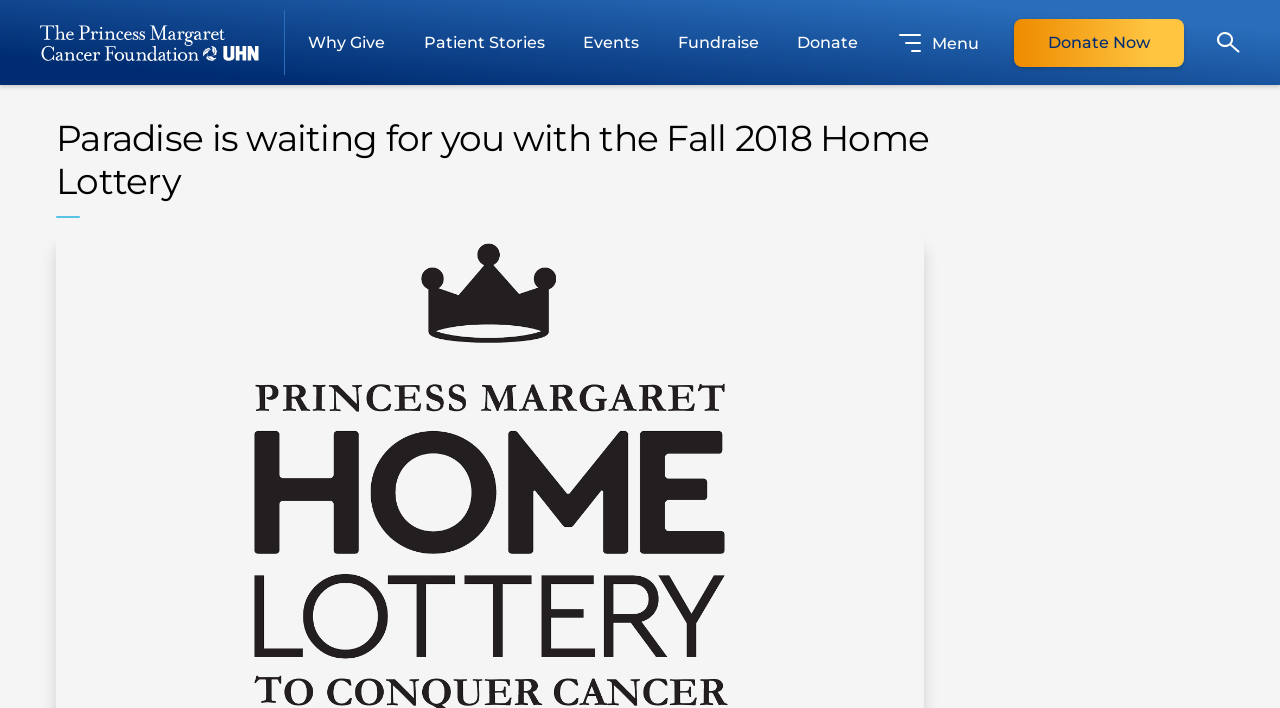Answer in one word or a short phrase: 
What is the name of the foundation?

The Princess Margaret Cancer Foundation